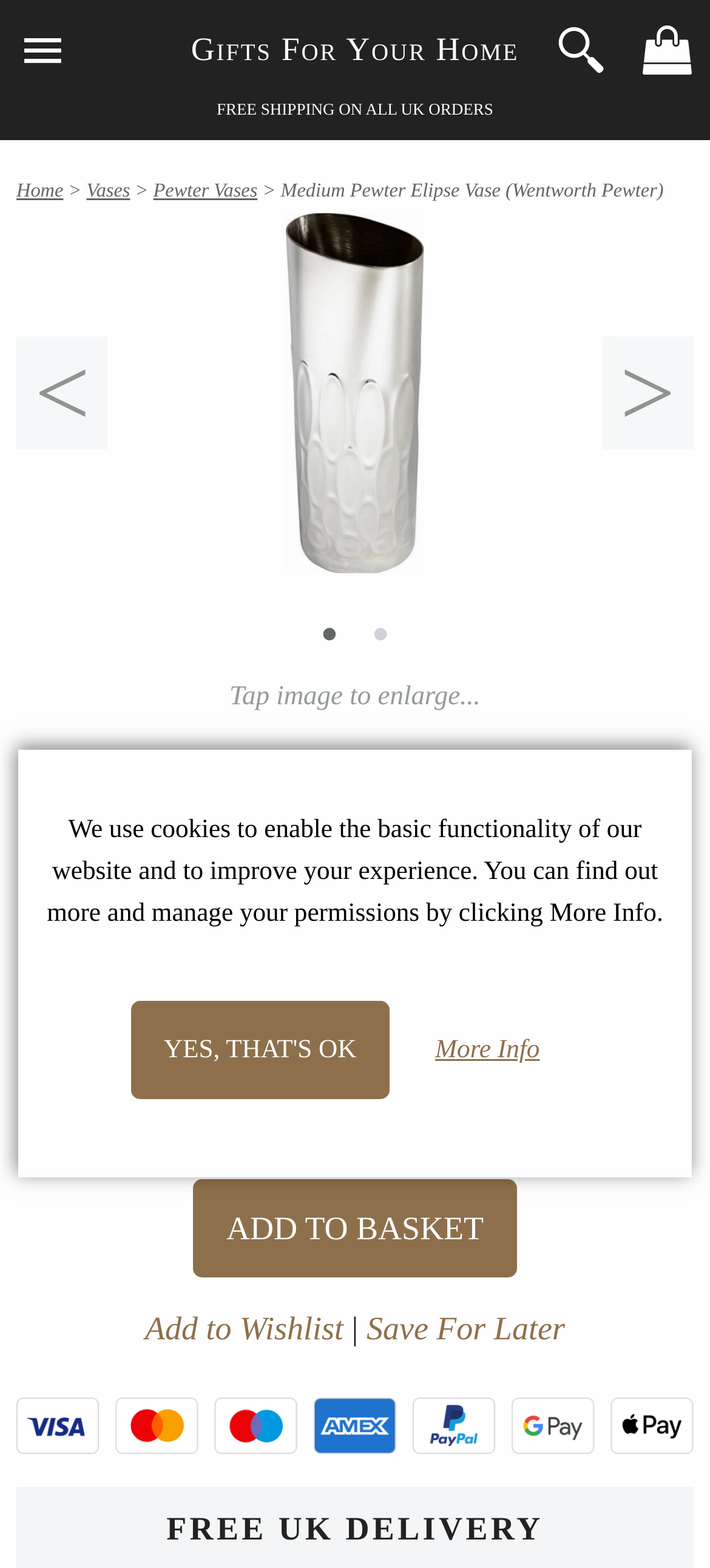Please determine the bounding box coordinates of the element's region to click in order to carry out the following instruction: "Click the 'ADD TO BASKET' button". The coordinates should be four float numbers between 0 and 1, i.e., [left, top, right, bottom].

[0.273, 0.752, 0.727, 0.815]